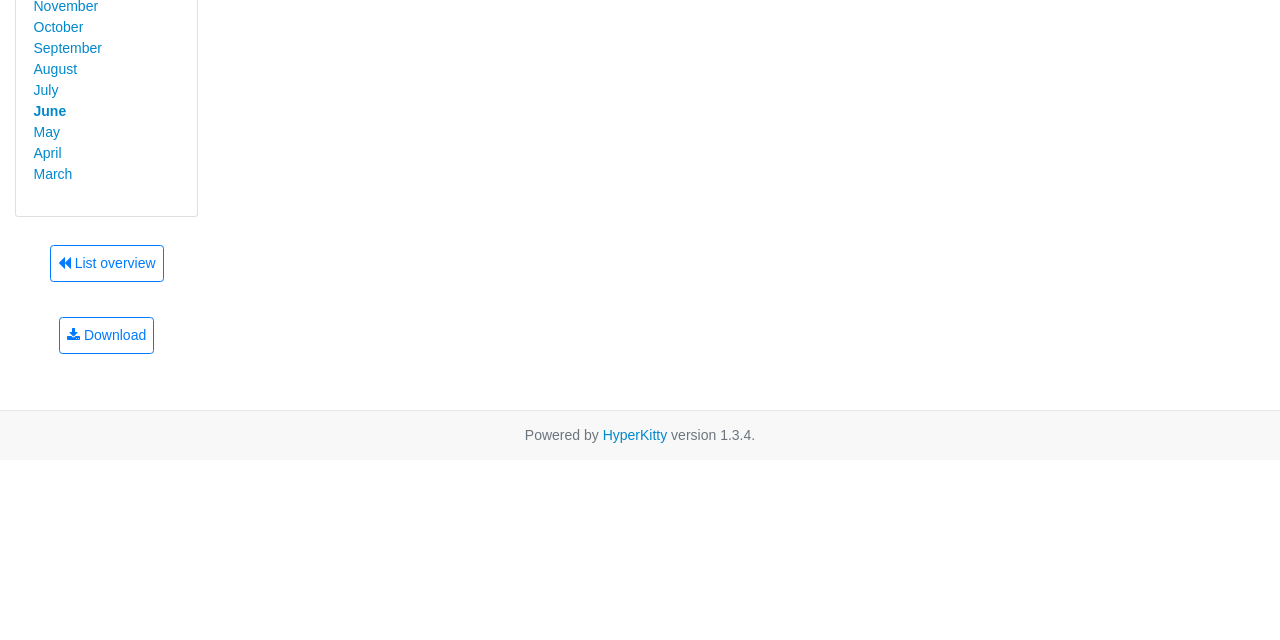Given the description of the UI element: "News", predict the bounding box coordinates in the form of [left, top, right, bottom], with each value being a float between 0 and 1.

None